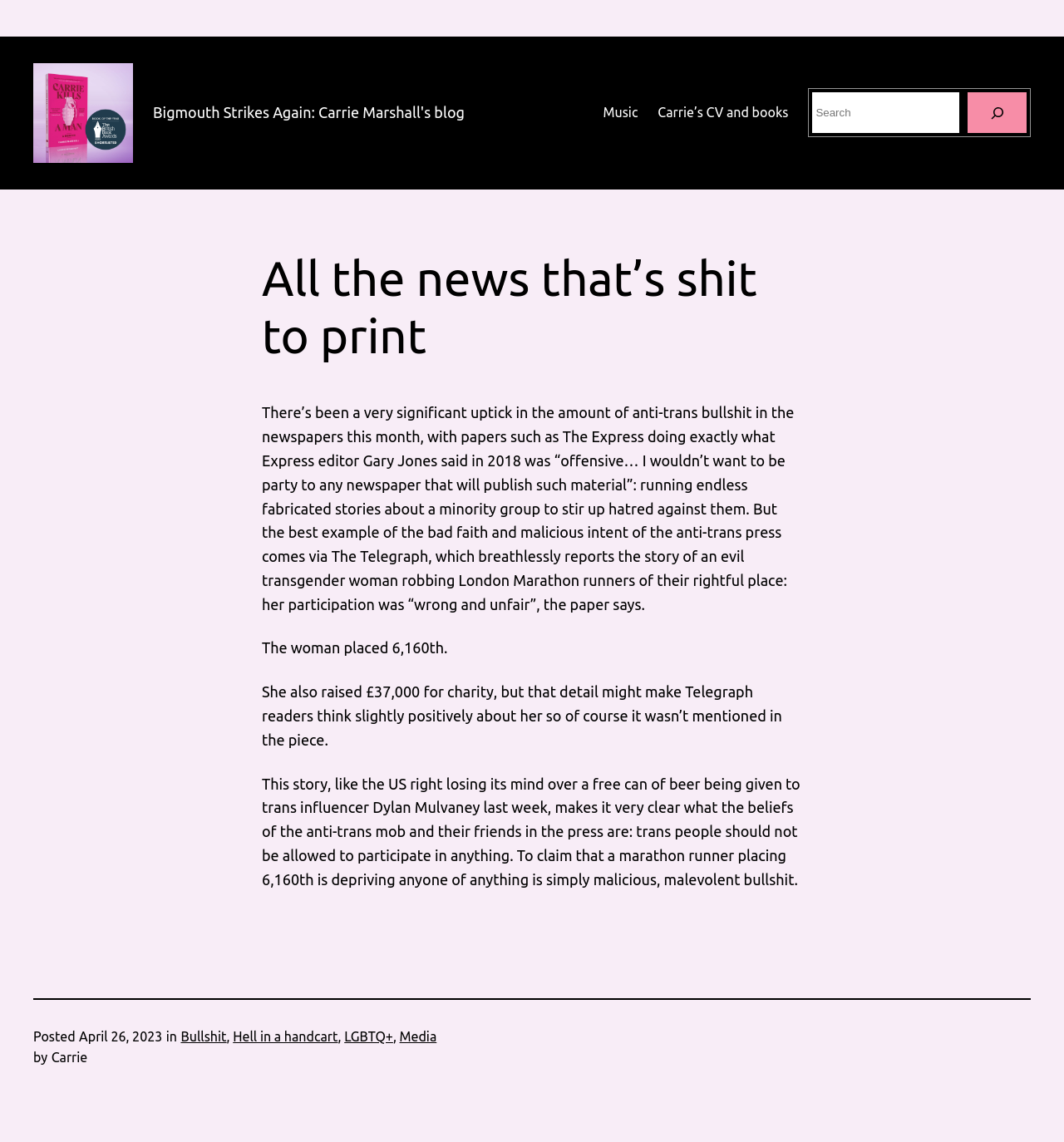Please find the bounding box coordinates of the element that must be clicked to perform the given instruction: "Search for something". The coordinates should be four float numbers from 0 to 1, i.e., [left, top, right, bottom].

[0.764, 0.081, 0.902, 0.117]